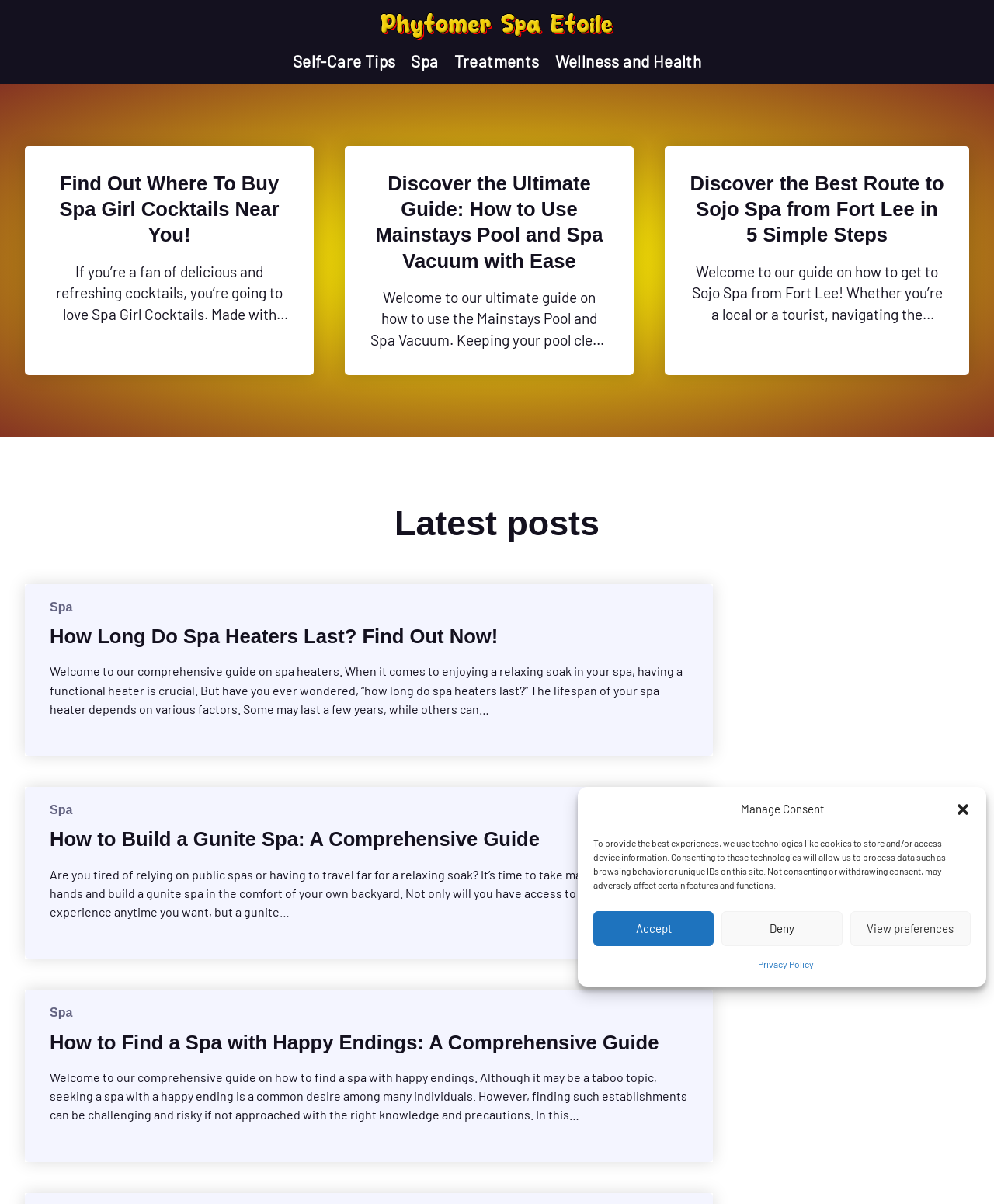Please indicate the bounding box coordinates for the clickable area to complete the following task: "Click the 'Phytomer Spa Etoile' link". The coordinates should be specified as four float numbers between 0 and 1, i.e., [left, top, right, bottom].

[0.383, 0.01, 0.617, 0.033]